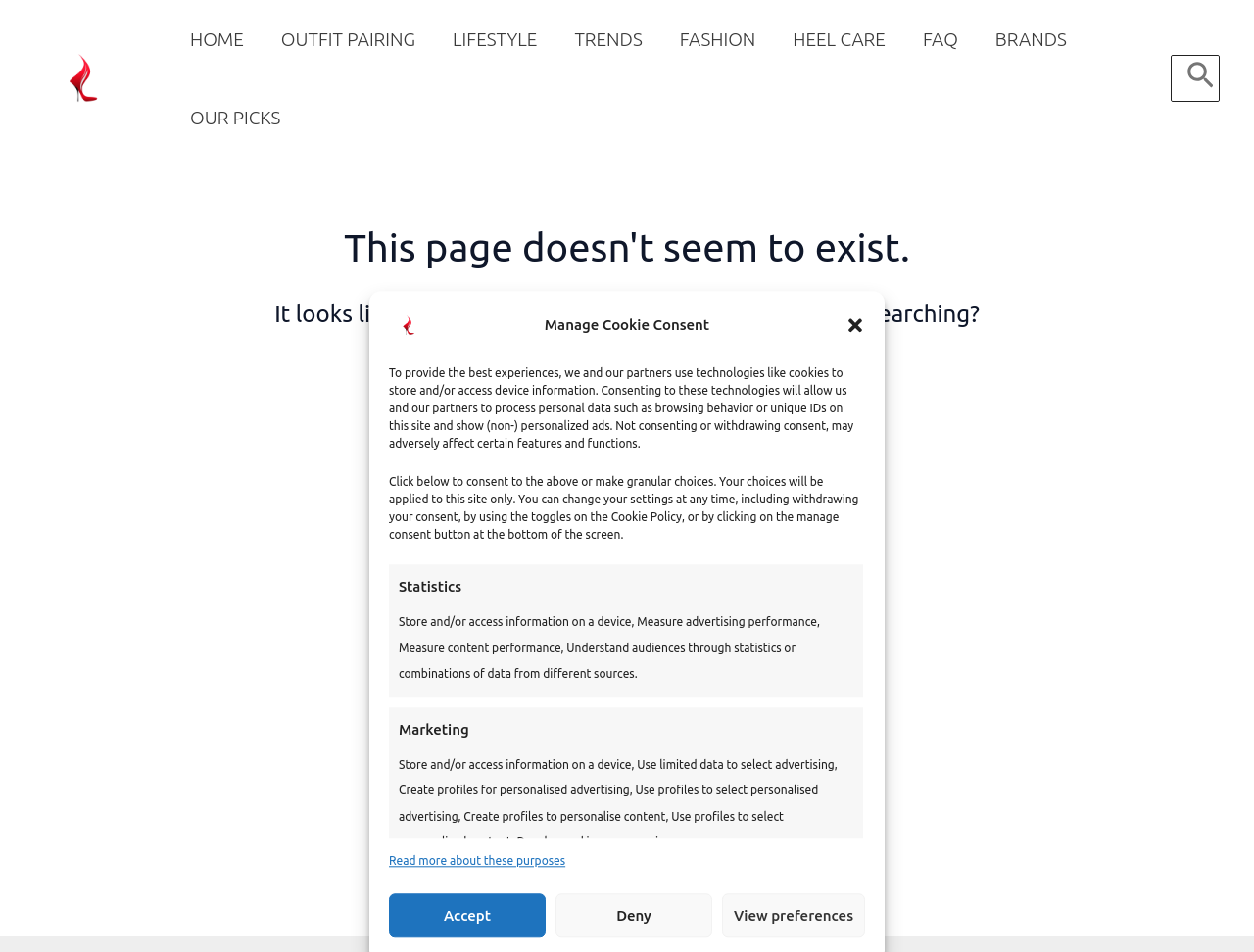Kindly determine the bounding box coordinates for the area that needs to be clicked to execute this instruction: "Search for something".

[0.934, 0.059, 0.972, 0.106]